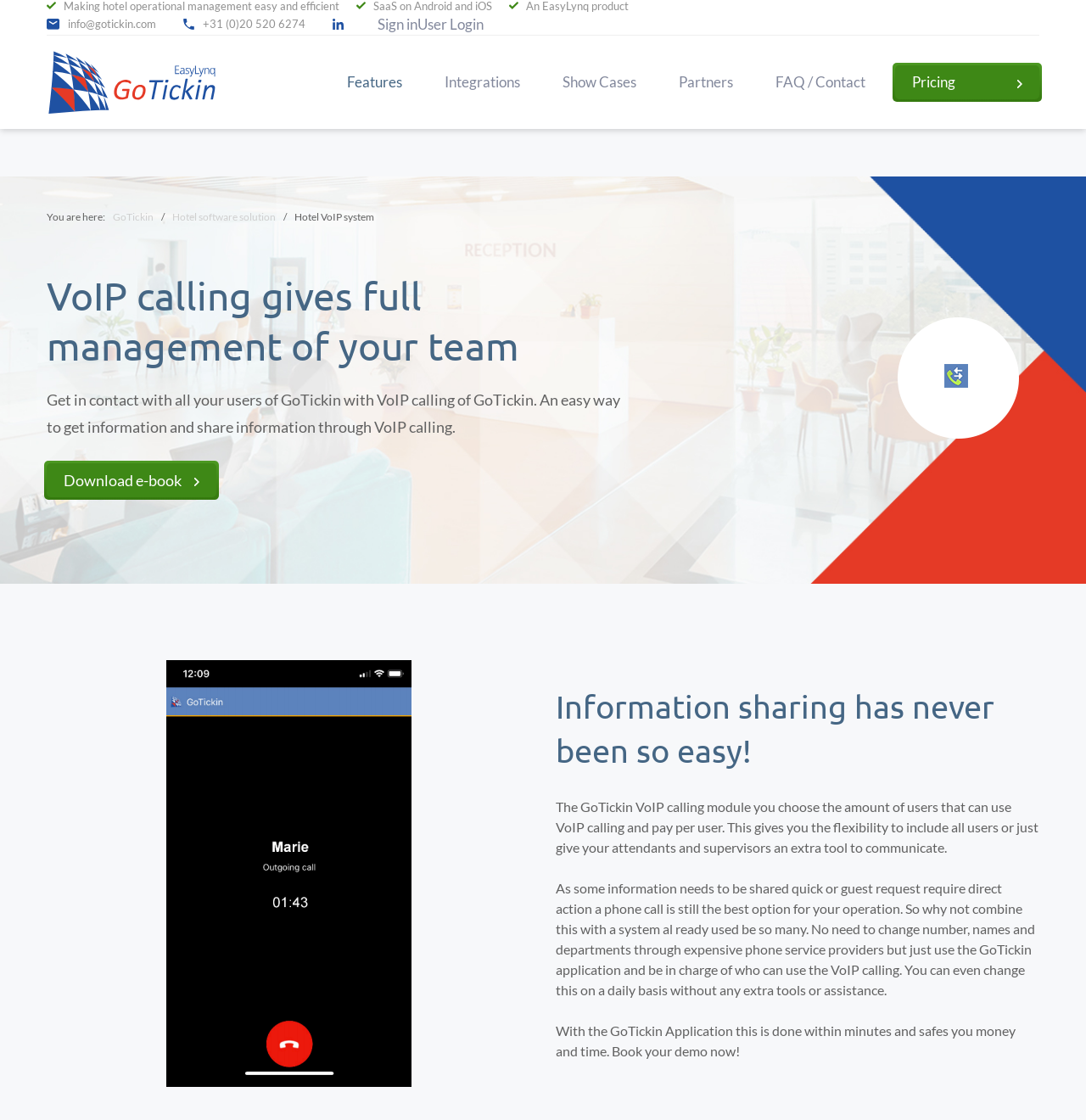Find the bounding box of the element with the following description: "+31 (0)20 520 6274". The coordinates must be four float numbers between 0 and 1, formatted as [left, top, right, bottom].

[0.167, 0.016, 0.281, 0.027]